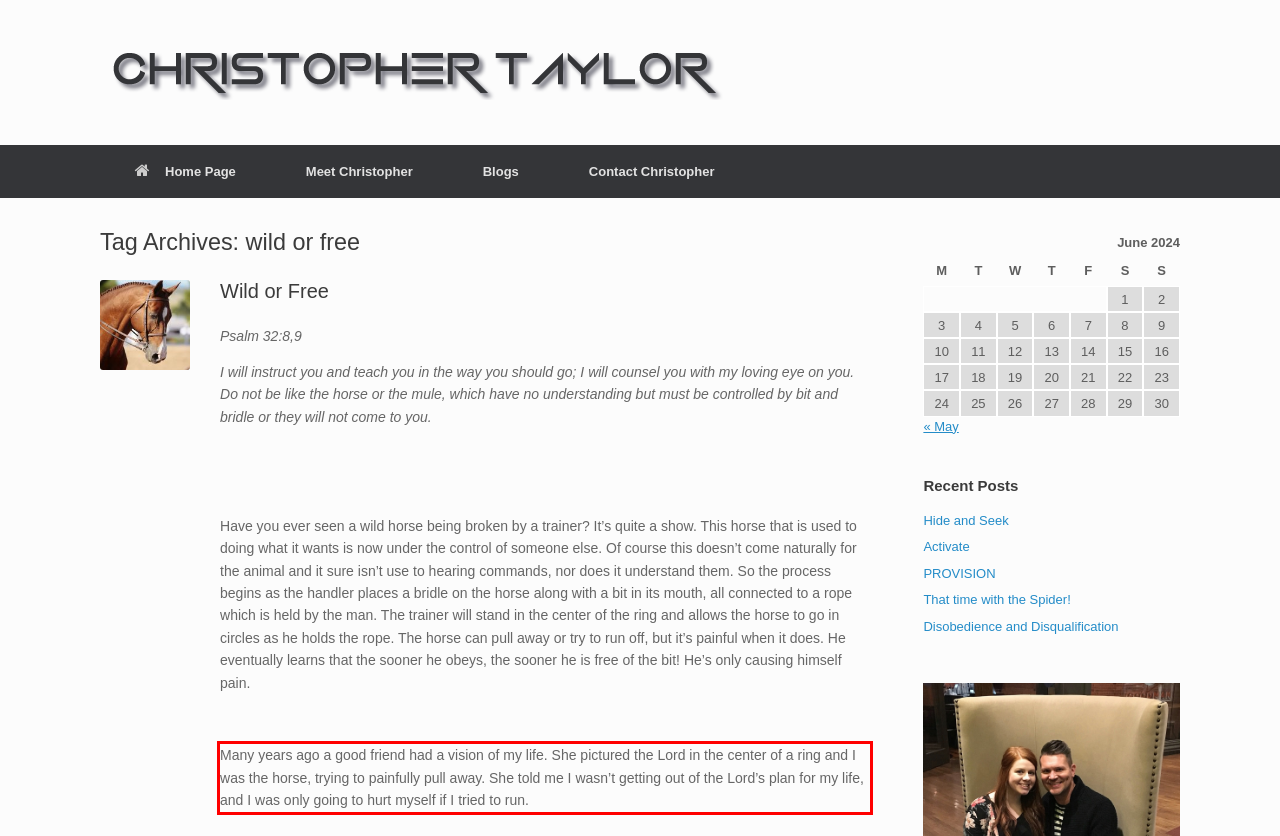Given a screenshot of a webpage with a red bounding box, extract the text content from the UI element inside the red bounding box.

Many years ago a good friend had a vision of my life. She pictured the Lord in the center of a ring and I was the horse, trying to painfully pull away. She told me I wasn’t getting out of the Lord’s plan for my life, and I was only going to hurt myself if I tried to run.